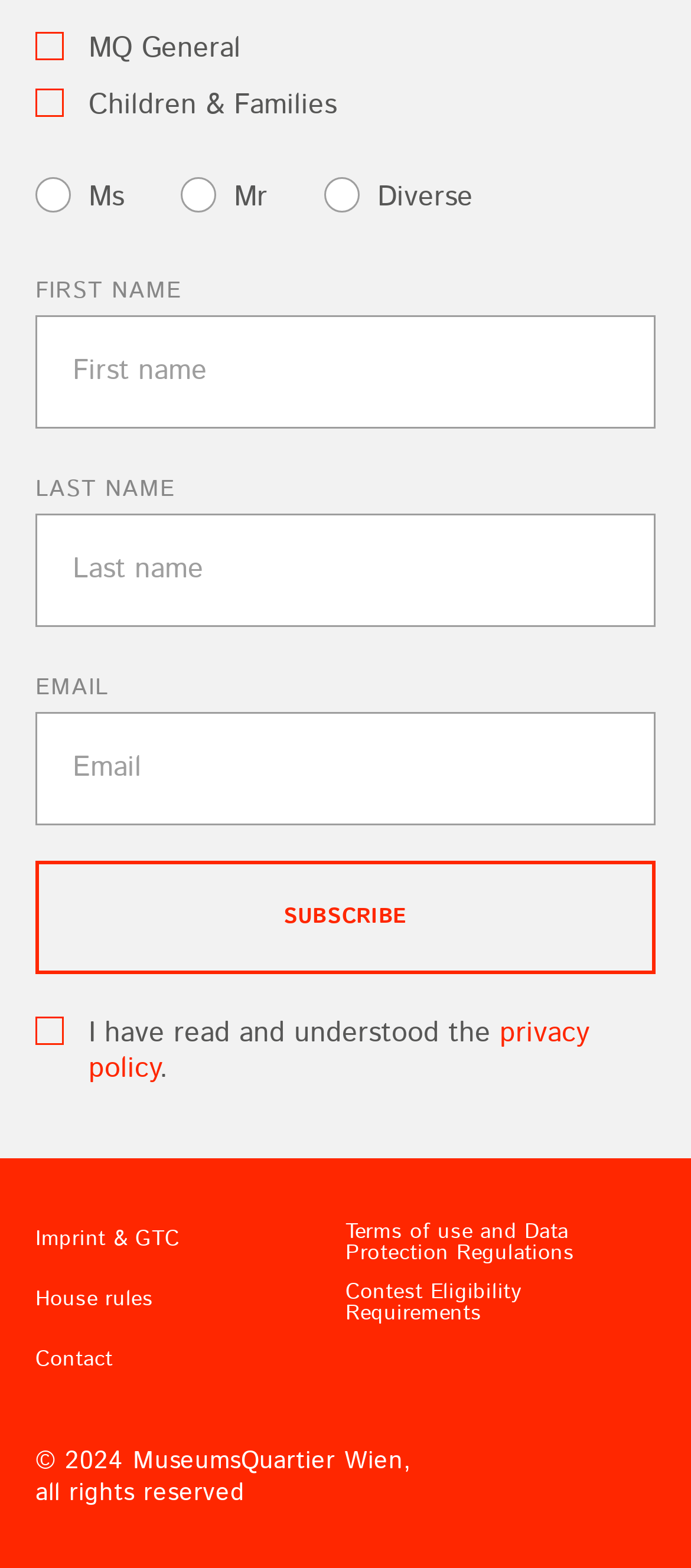Can you give a detailed response to the following question using the information from the image? What is the purpose of the 'SUBSCRIBE' button?

Based on the context of the webpage, which appears to be a subscription form, I infer that the 'SUBSCRIBE' button is used to submit the form and subscribe to a service or newsletter.